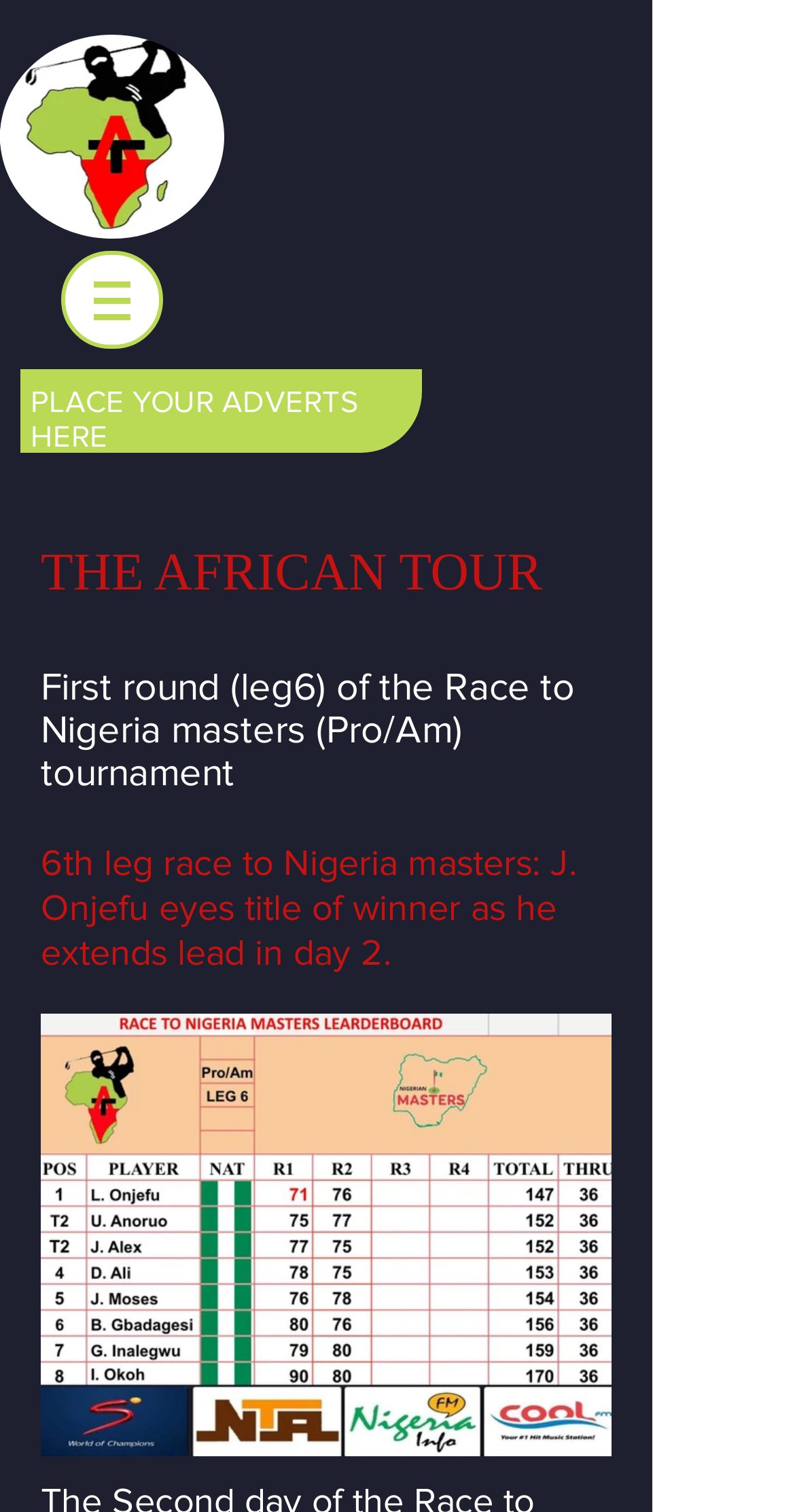What is the format of the tournament?
Using the details from the image, give an elaborate explanation to answer the question.

I determined the answer by reading the heading 'First round (leg6) of the Race to Nigeria masters (Pro/Am) tournament', which mentions the format of the tournament as Pro/Am.